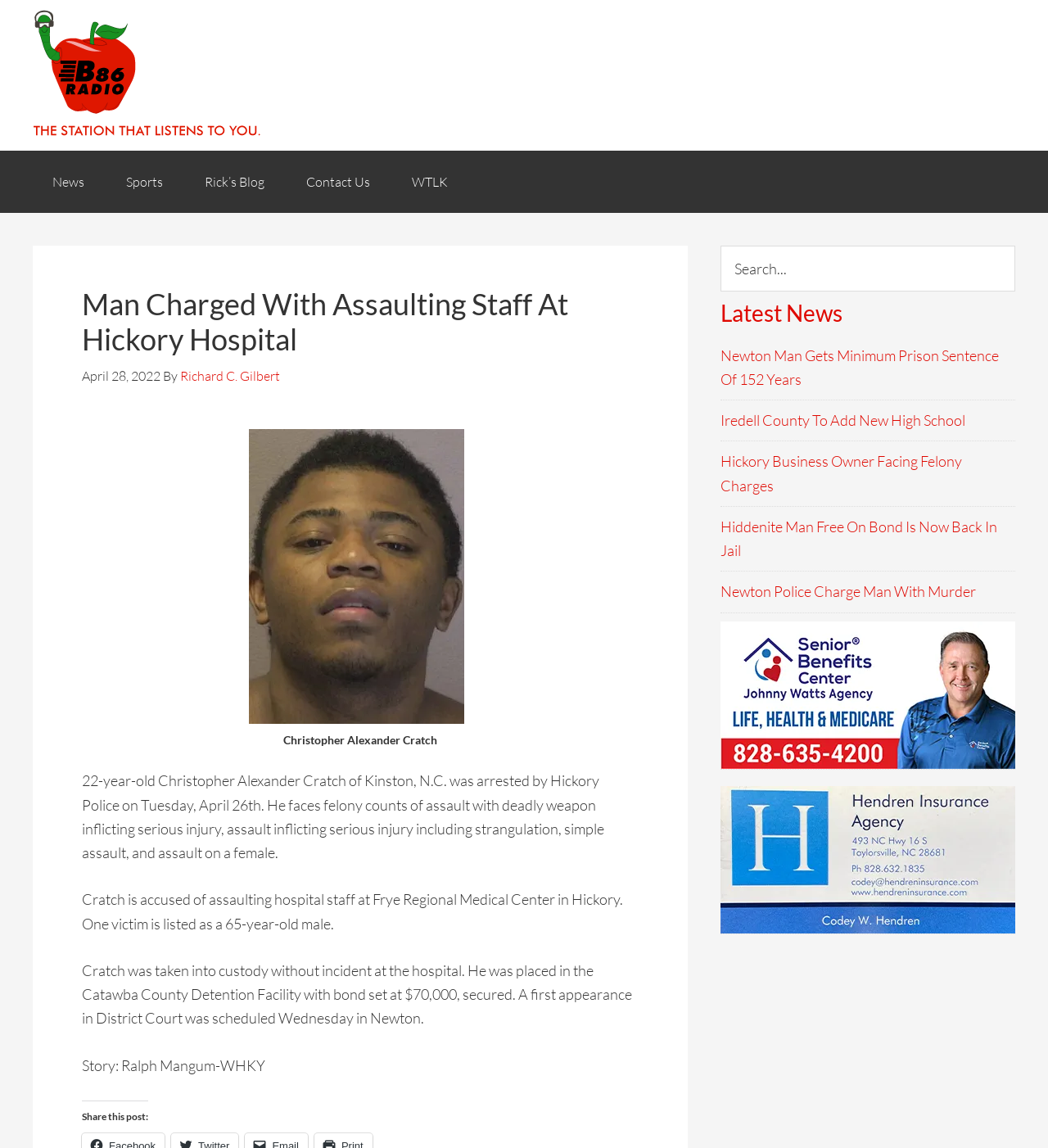What is the name of the author of the article?
Please answer the question as detailed as possible based on the image.

I found the answer by looking at the text content of the webpage, specifically the byline that mentions 'By Richard C. Gilbert'.